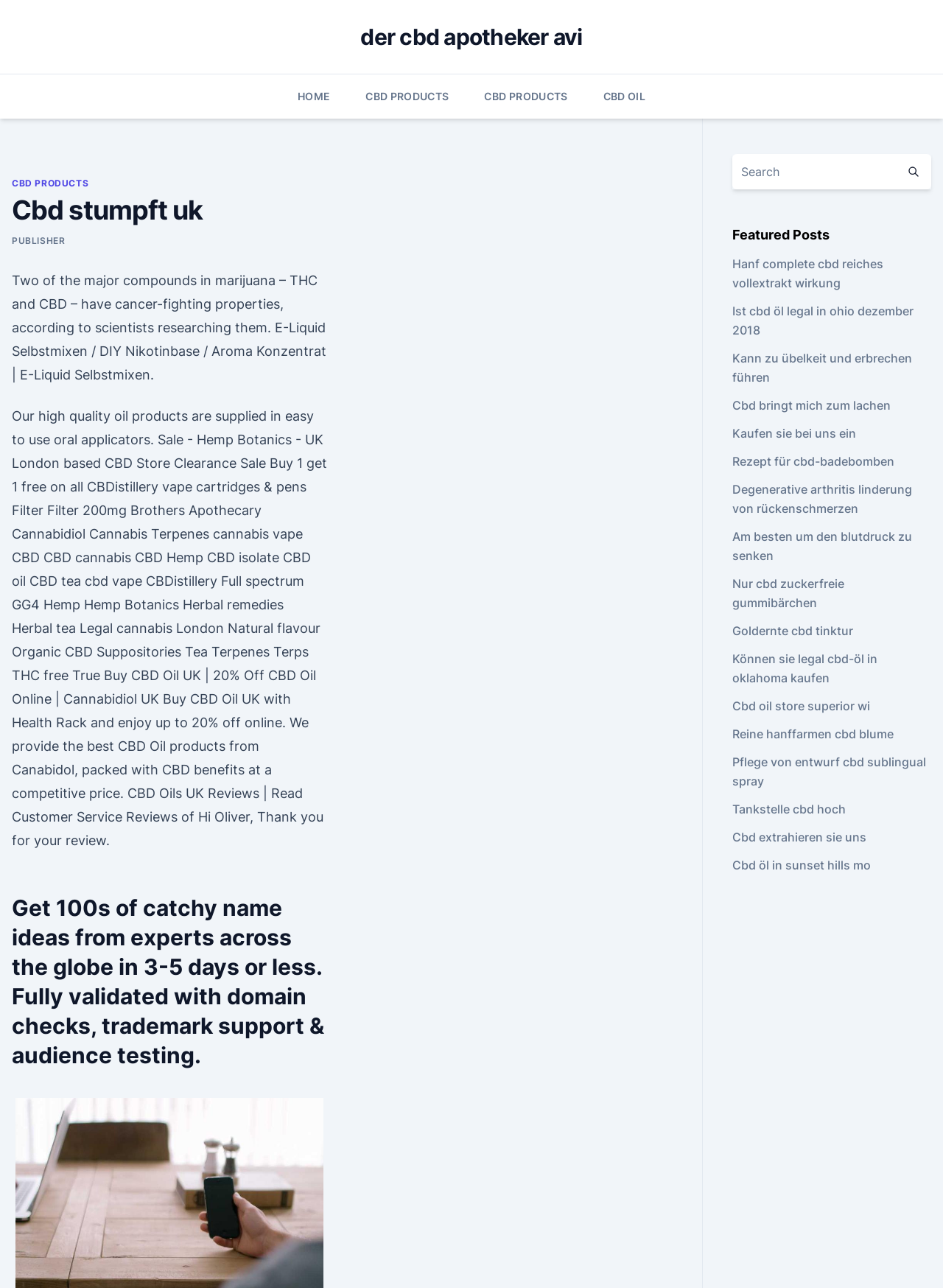Respond to the question below with a single word or phrase:
What type of products are being sold on this webpage?

CBD products